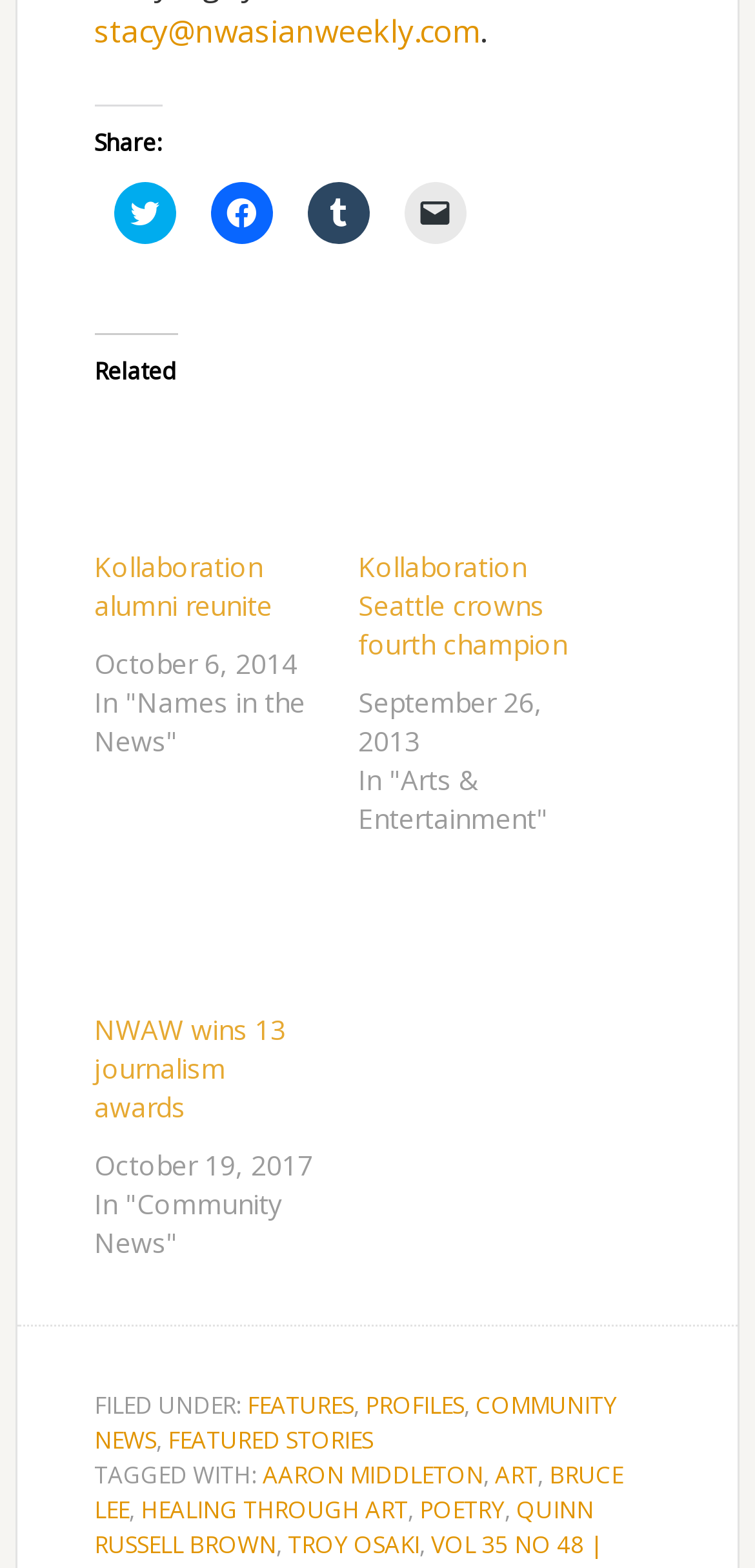Determine the bounding box coordinates of the clickable region to execute the instruction: "Read article 'NWAW wins 13 journalism awards'". The coordinates should be four float numbers between 0 and 1, denoted as [left, top, right, bottom].

[0.125, 0.645, 0.379, 0.717]